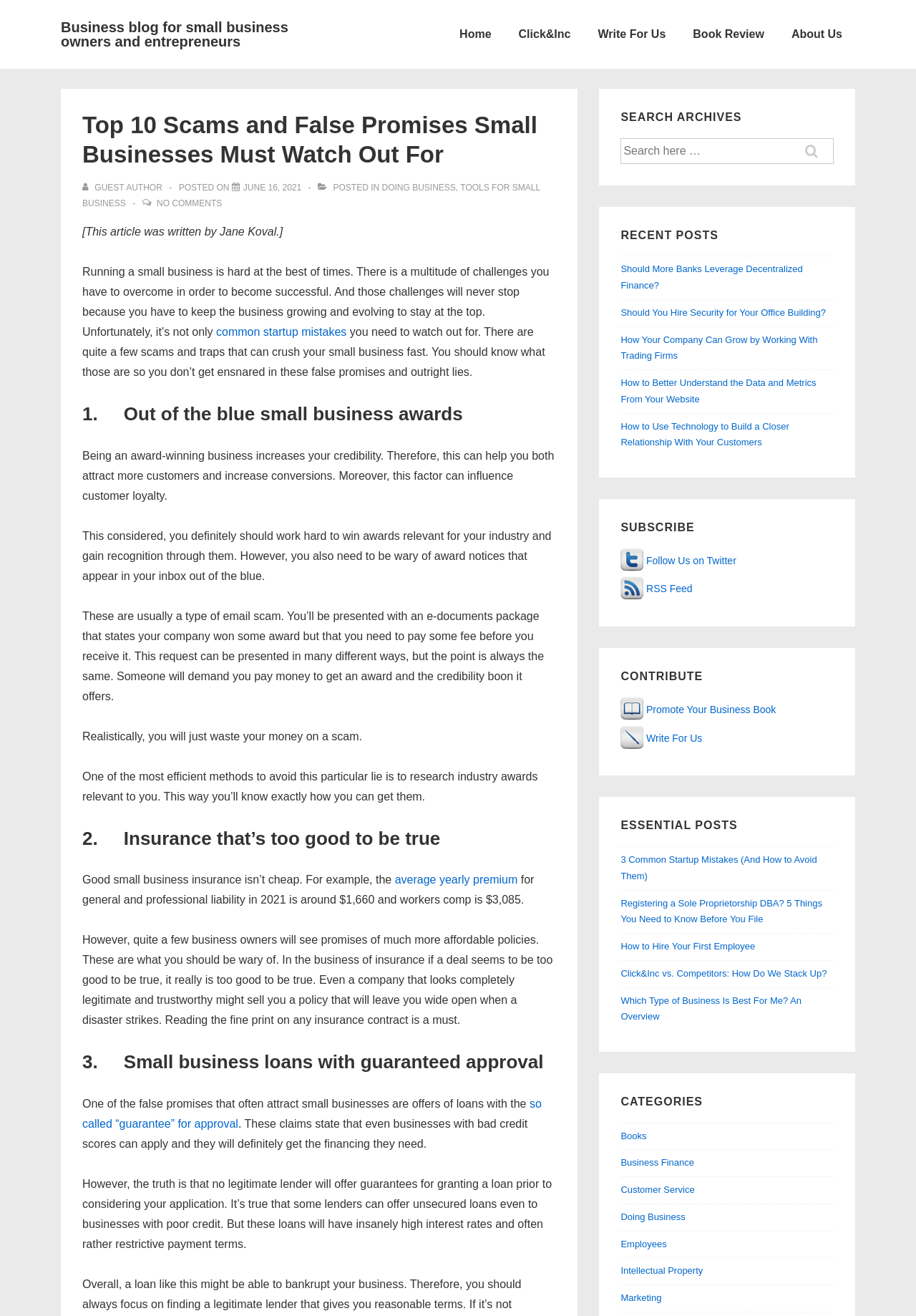Identify the bounding box coordinates of the clickable region required to complete the instruction: "Subscribe to the blog". The coordinates should be given as four float numbers within the range of 0 and 1, i.e., [left, top, right, bottom].

[0.678, 0.396, 0.91, 0.406]